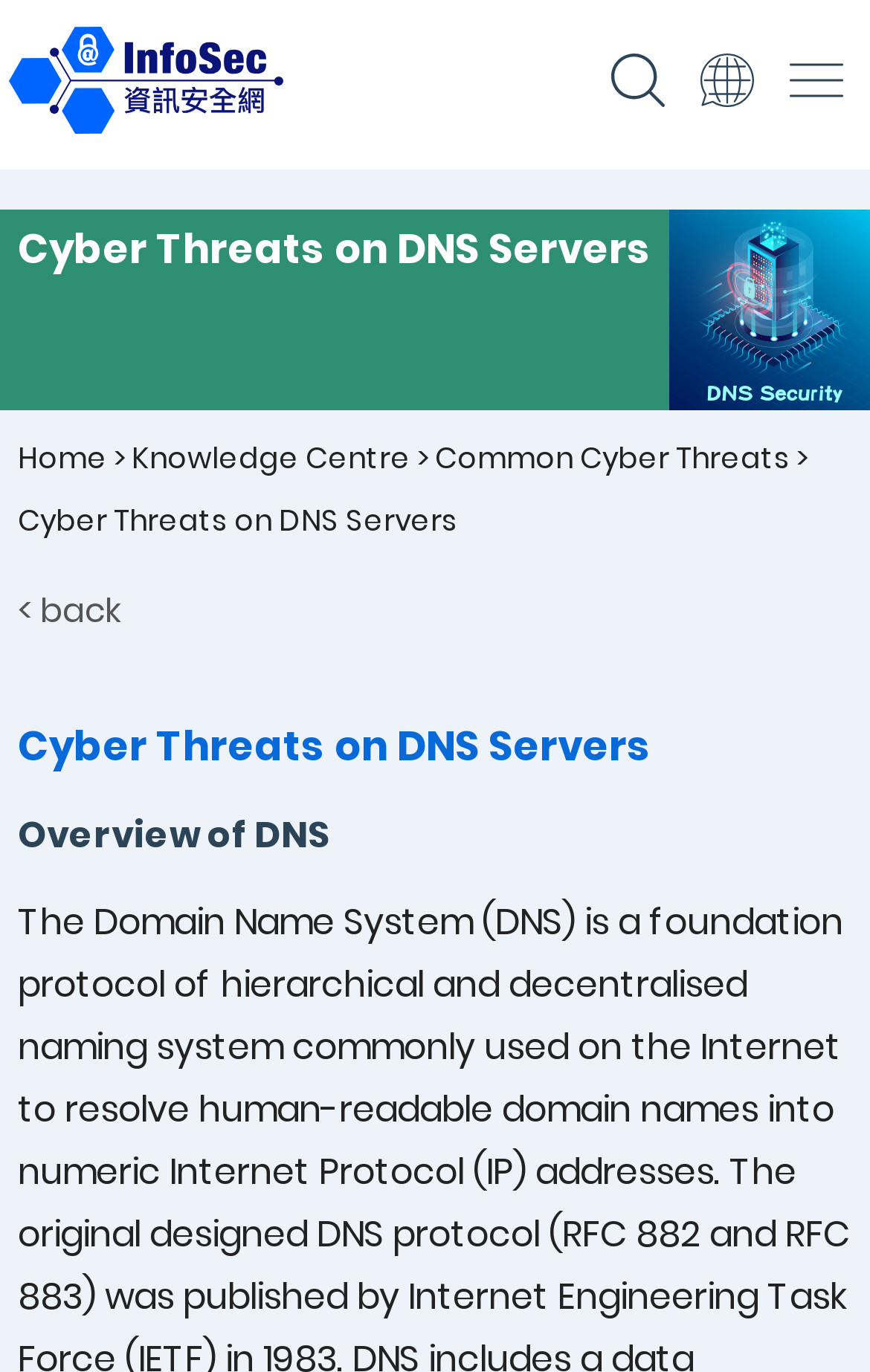Identify the bounding box coordinates of the section that should be clicked to achieve the task described: "read about common cyber threats".

[0.5, 0.319, 0.908, 0.35]